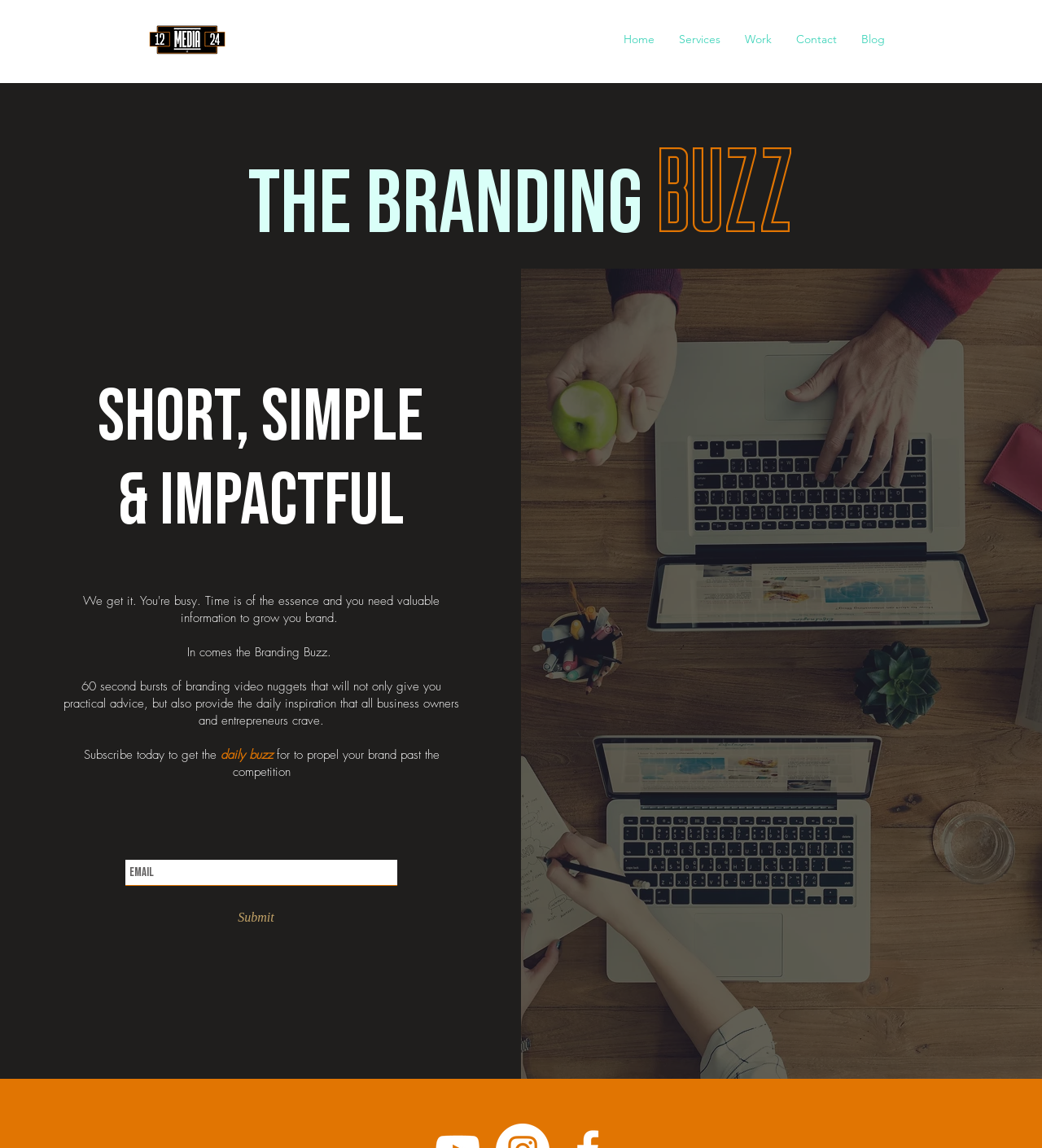What is the required field in the subscription form?
Based on the screenshot, provide your answer in one word or phrase.

Email